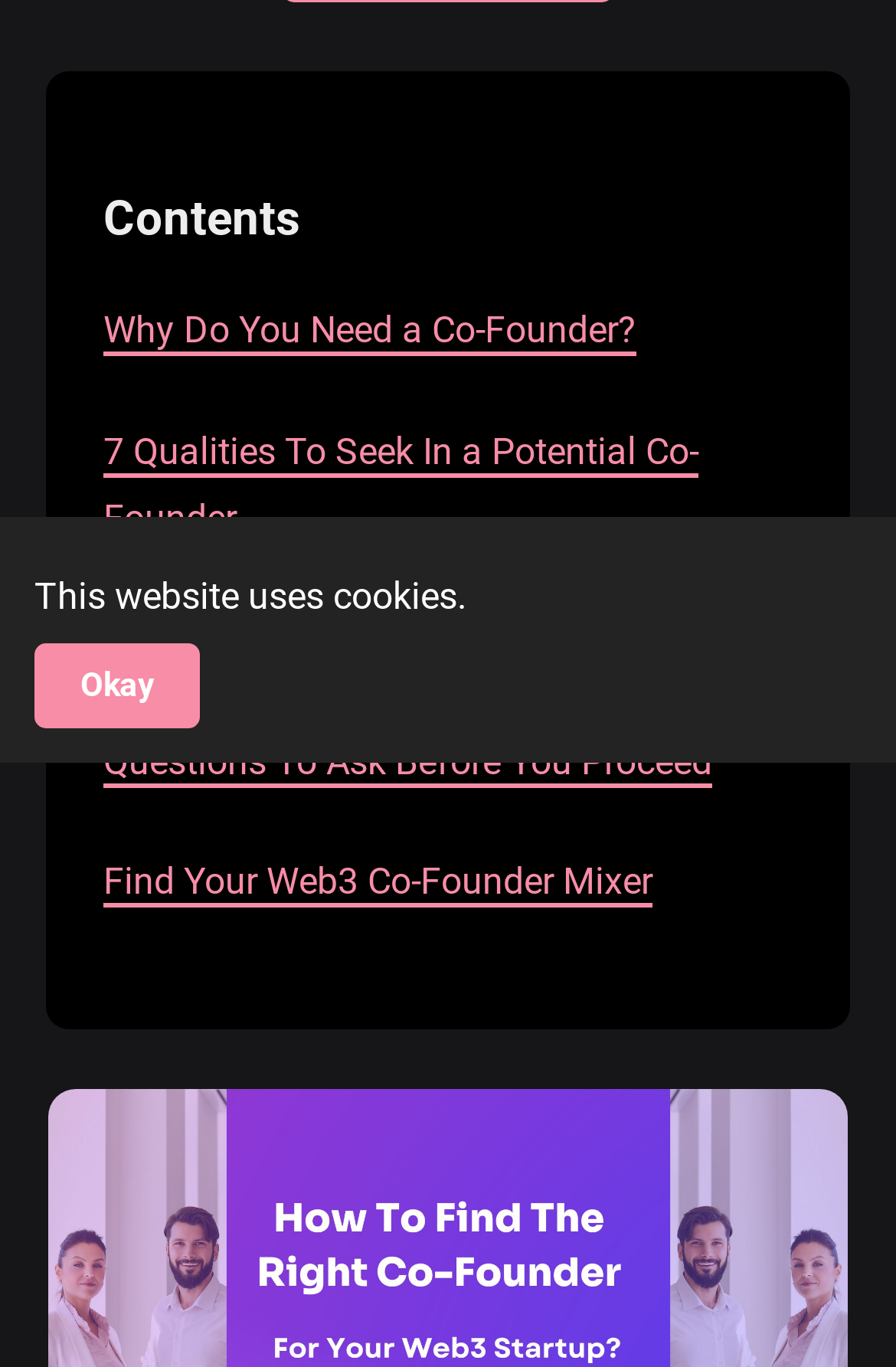Extract the bounding box of the UI element described as: "APPLY 0xCAMP SEASON 6".

[0.026, 0.367, 0.974, 0.466]